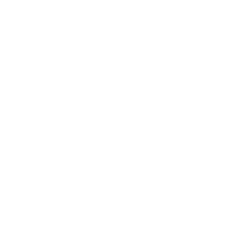Provide a thorough and detailed response to the question by examining the image: 
Where is the icon commonly found?

The icon is commonly associated with profiles, user accounts, or contact information in various digital platforms, such as social media, online forums, and websites, where users can create accounts, connect with others, and engage with content.